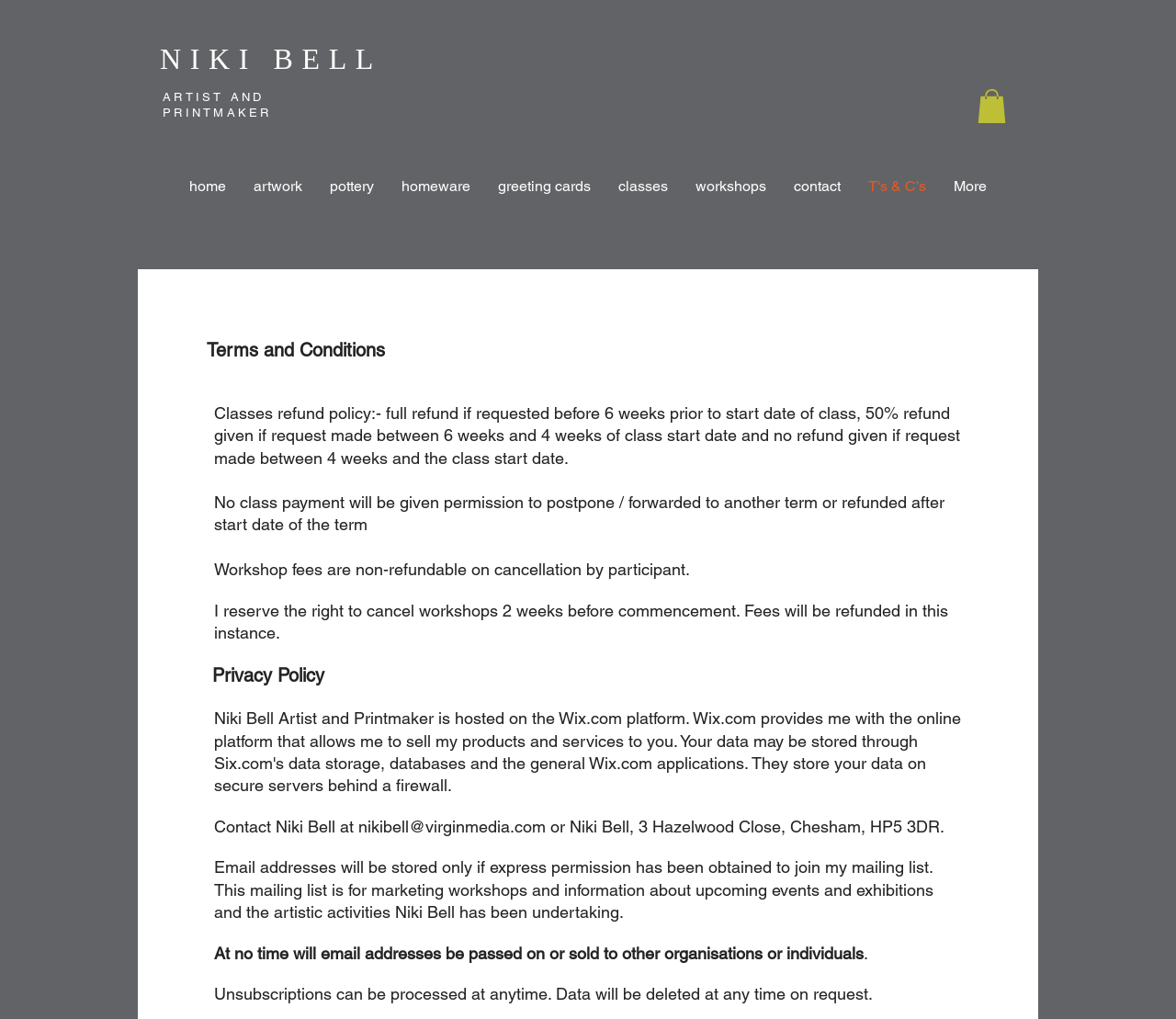What is the refund policy for classes?
Please give a detailed and elaborate answer to the question.

The refund policy for classes can be found in the 'Terms and Conditions' section of the webpage, which states that a full refund is given if requested before 6 weeks prior to the start date of the class, 50% refund is given if requested between 6 weeks and 4 weeks of the class start date, and no refund is given if requested between 4 weeks and the class start date.